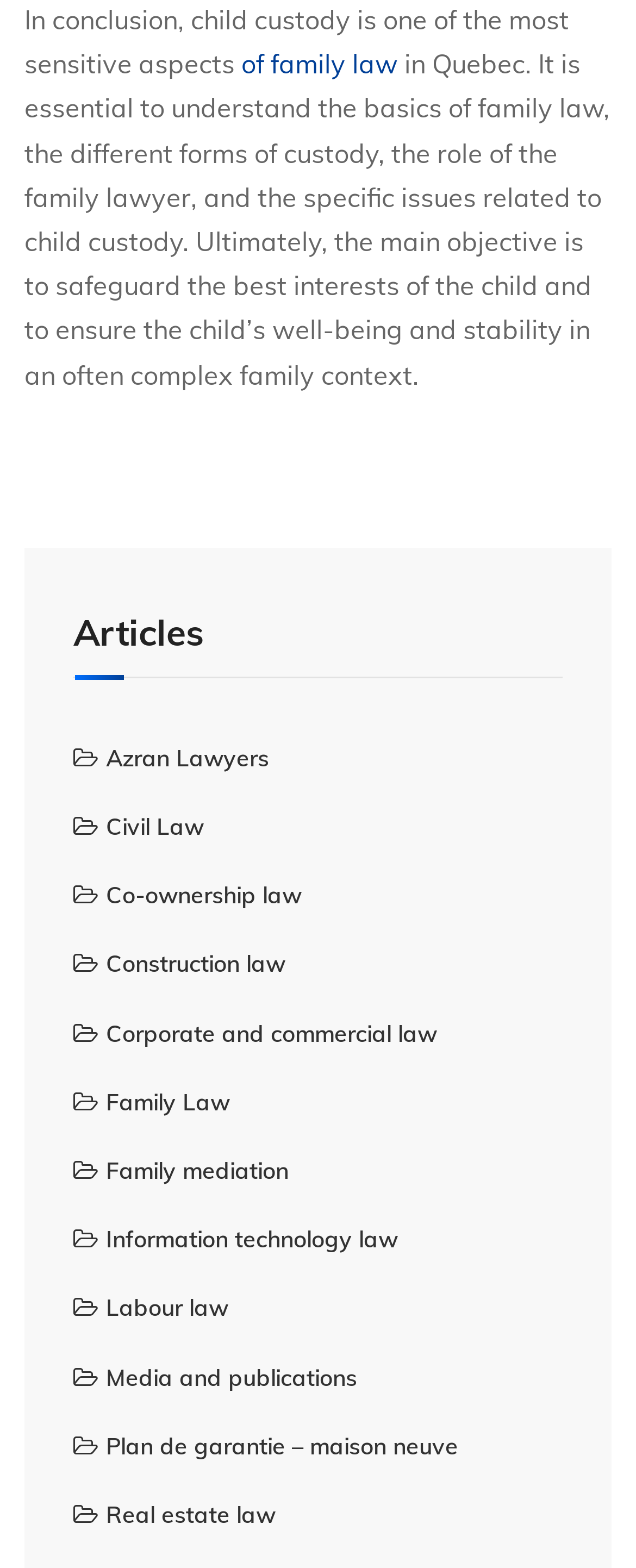What is the role of a family lawyer?
Refer to the image and offer an in-depth and detailed answer to the question.

The role of a family lawyer is to understand family law, as mentioned in the text, which includes understanding the basics of family law, the different forms of custody, and the specific issues related to child custody.